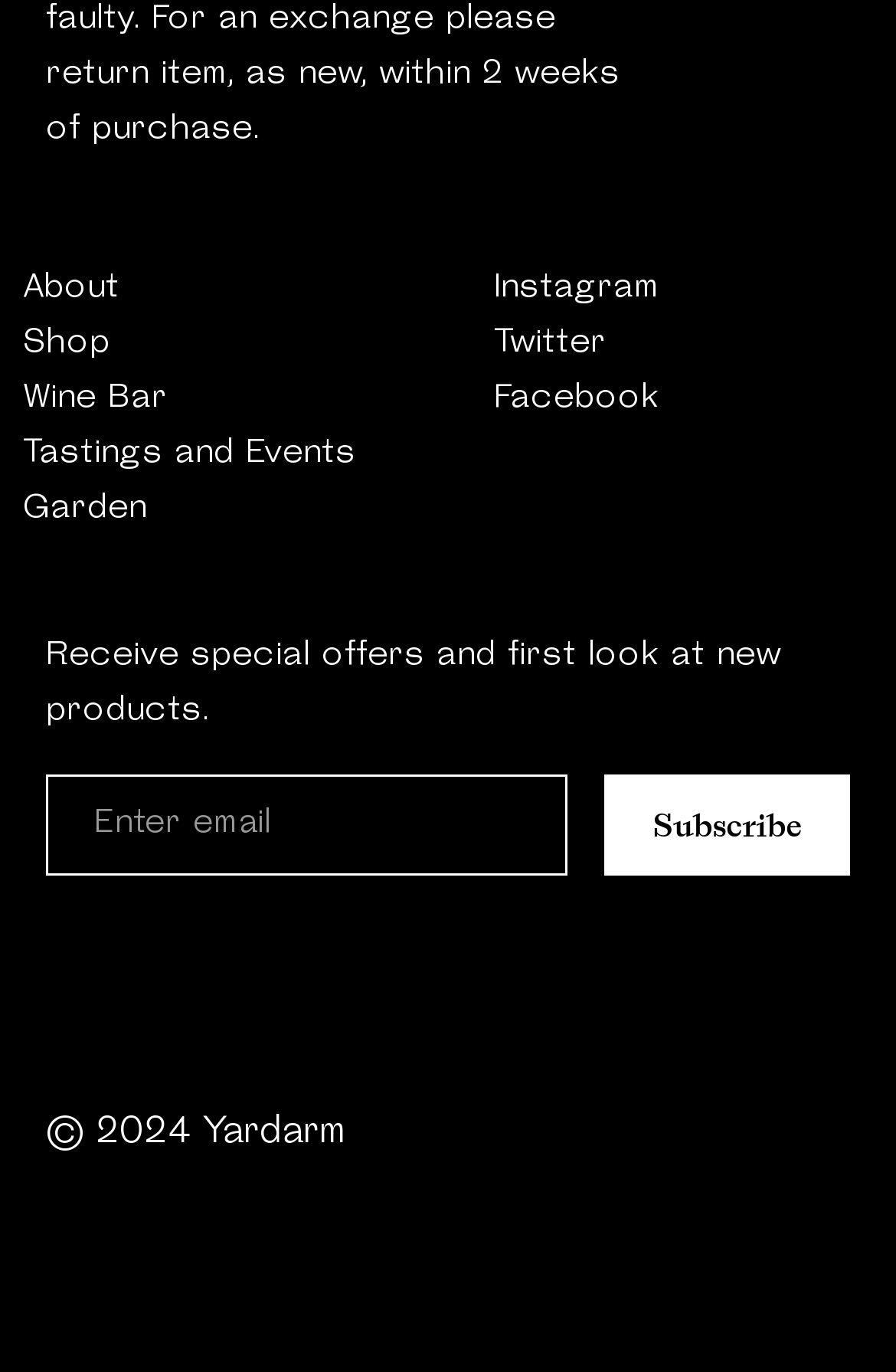Find the bounding box coordinates of the clickable region needed to perform the following instruction: "Visit Wine Bar page". The coordinates should be provided as four float numbers between 0 and 1, i.e., [left, top, right, bottom].

[0.026, 0.271, 0.187, 0.311]